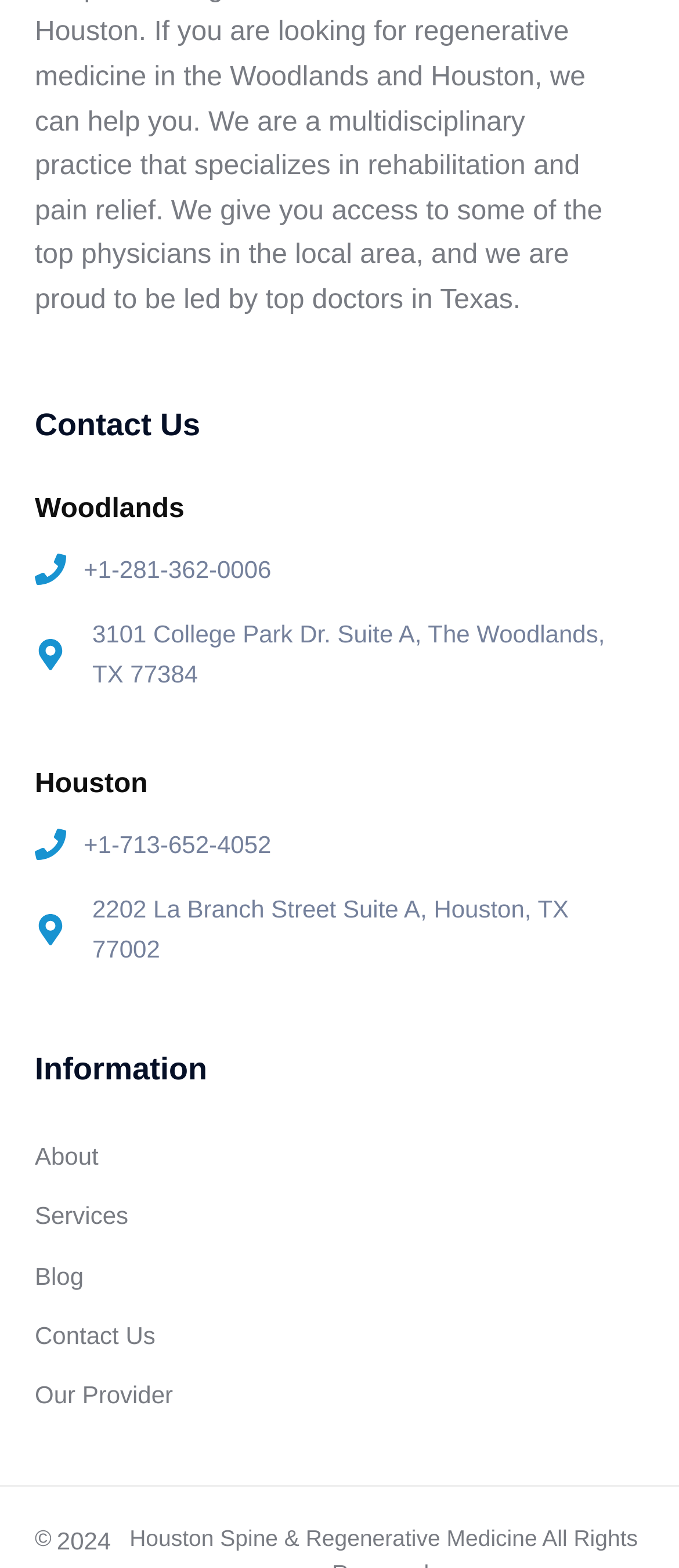Using the element description Blog, predict the bounding box coordinates for the UI element. Provide the coordinates in (top-left x, top-left y, bottom-right x, bottom-right y) format with values ranging from 0 to 1.

[0.051, 0.788, 0.306, 0.826]